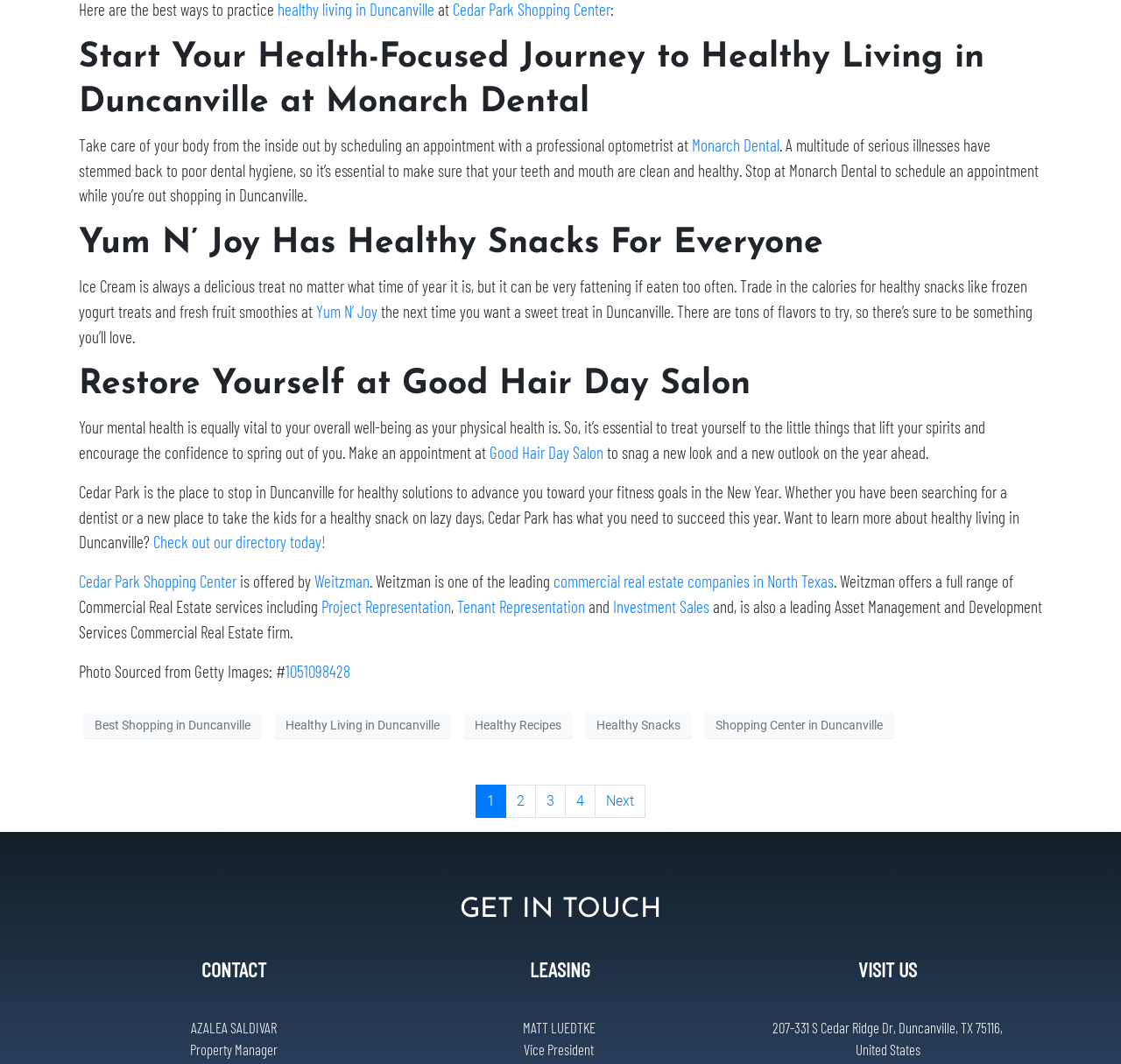What is the address of the Cedar Park Shopping Center?
Using the information from the image, provide a comprehensive answer to the question.

The answer can be found at the bottom of the webpage, under the 'VISIT US' section, where the address is listed.